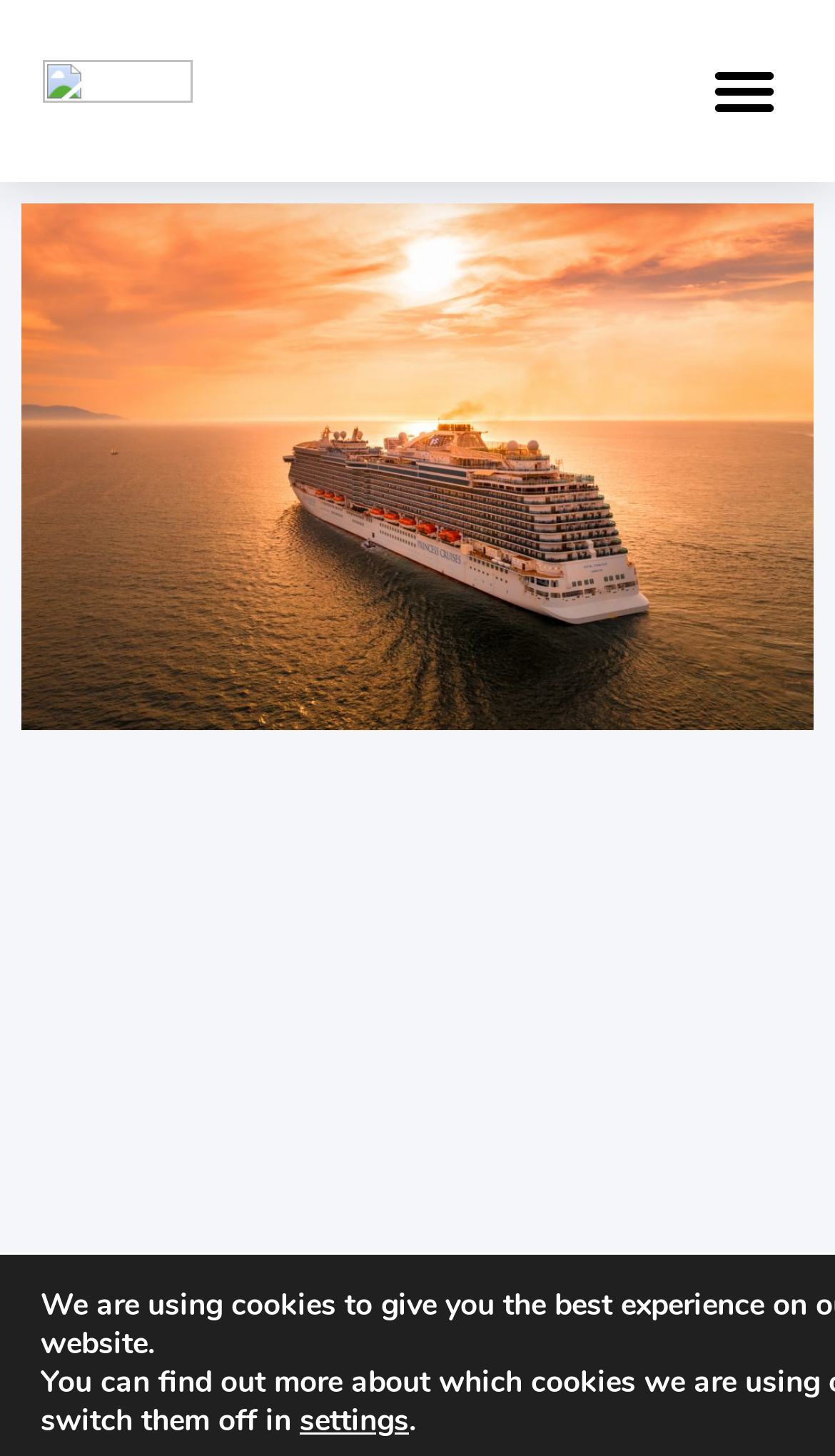Please find the bounding box for the UI element described by: "settings".

[0.359, 0.963, 0.49, 0.99]